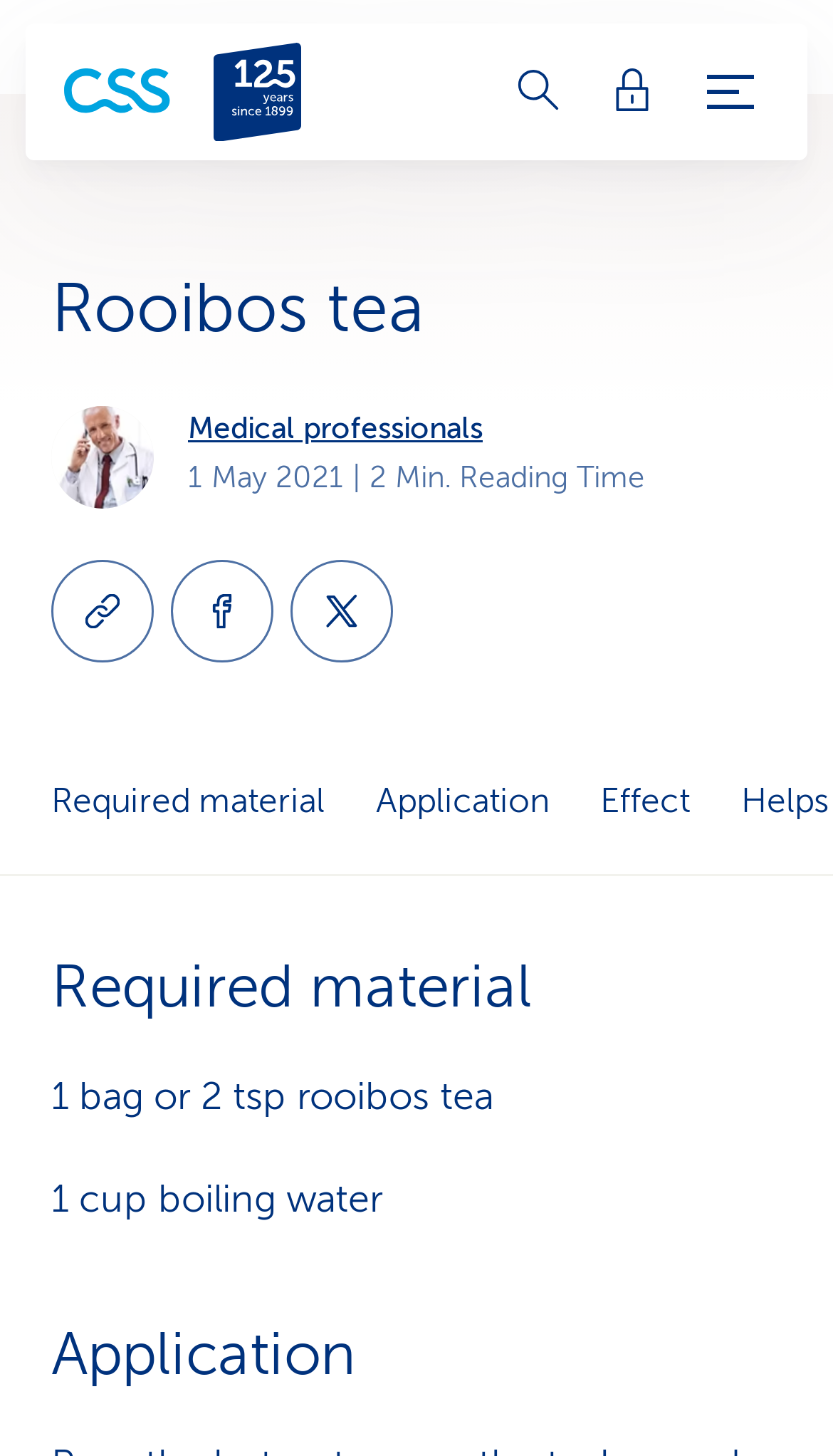Find the bounding box coordinates of the clickable area that will achieve the following instruction: "Share on Facebook".

[0.205, 0.384, 0.328, 0.454]